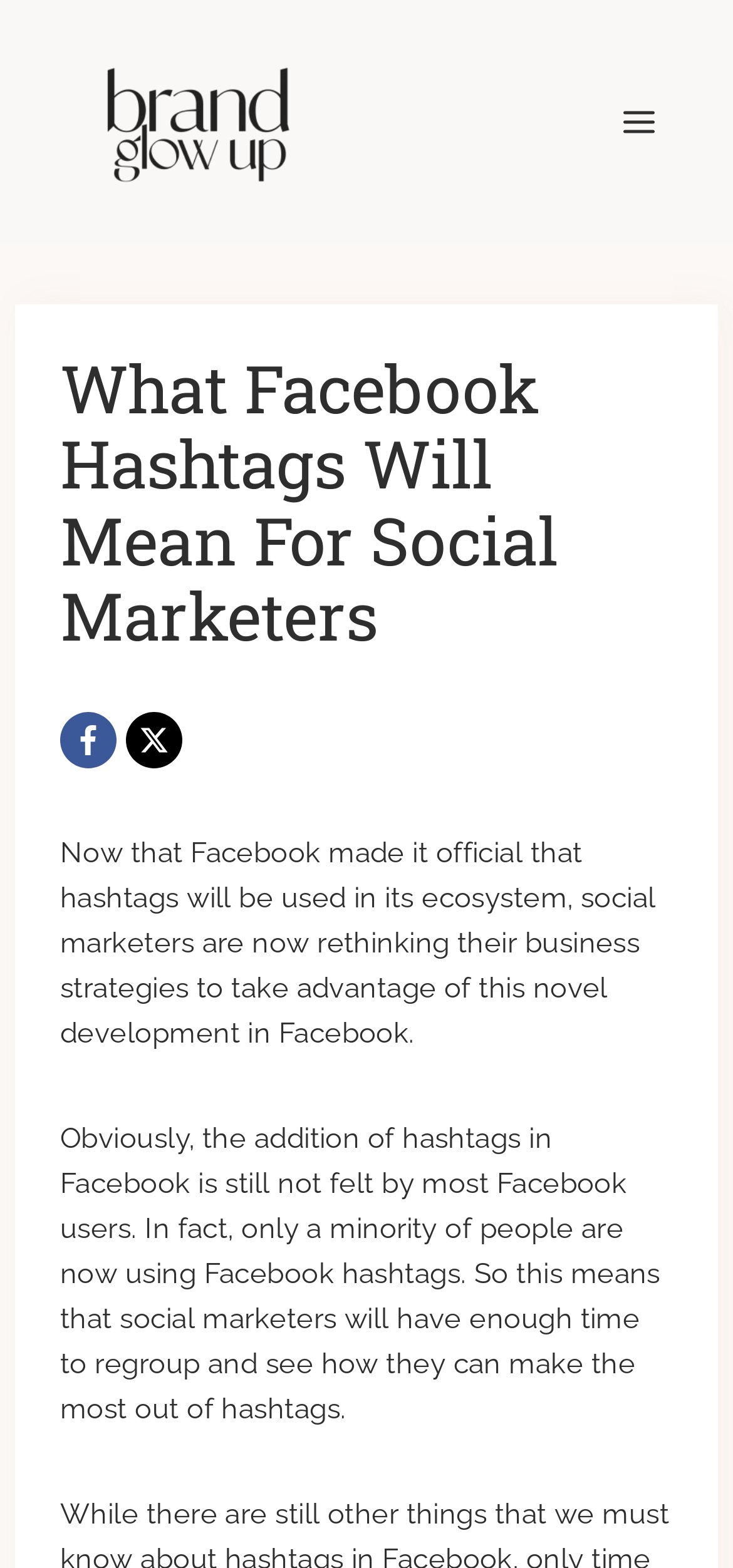Elaborate on the information and visuals displayed on the webpage.

The webpage appears to be an article discussing the impact of Facebook's introduction of hashtags on social marketers. At the top left of the page, there is a link and an image, both labeled "Brand Glow Up". To the top right, there is a button labeled "Open menu". 

Below the top section, there is a header section that spans almost the entire width of the page. Within this section, there is a heading that reads "What Facebook Hashtags Will Mean For Social Marketers". Below the heading, there are two links, one labeled "Facebook" and the other labeled "X", positioned side by side. 

Following the links, there is a block of text that summarizes the article's content. The text starts with "Now that Facebook made it official that" and continues to explain how social marketers are rethinking their strategies to take advantage of Facebook's hashtags. 

Below this text, there is another link labeled "hashtags". The link is followed by a paragraph of text that discusses the current state of hashtag usage on Facebook, stating that only a minority of users are currently using them. The text concludes by suggesting that social marketers have time to regroup and figure out how to make the most of hashtags.